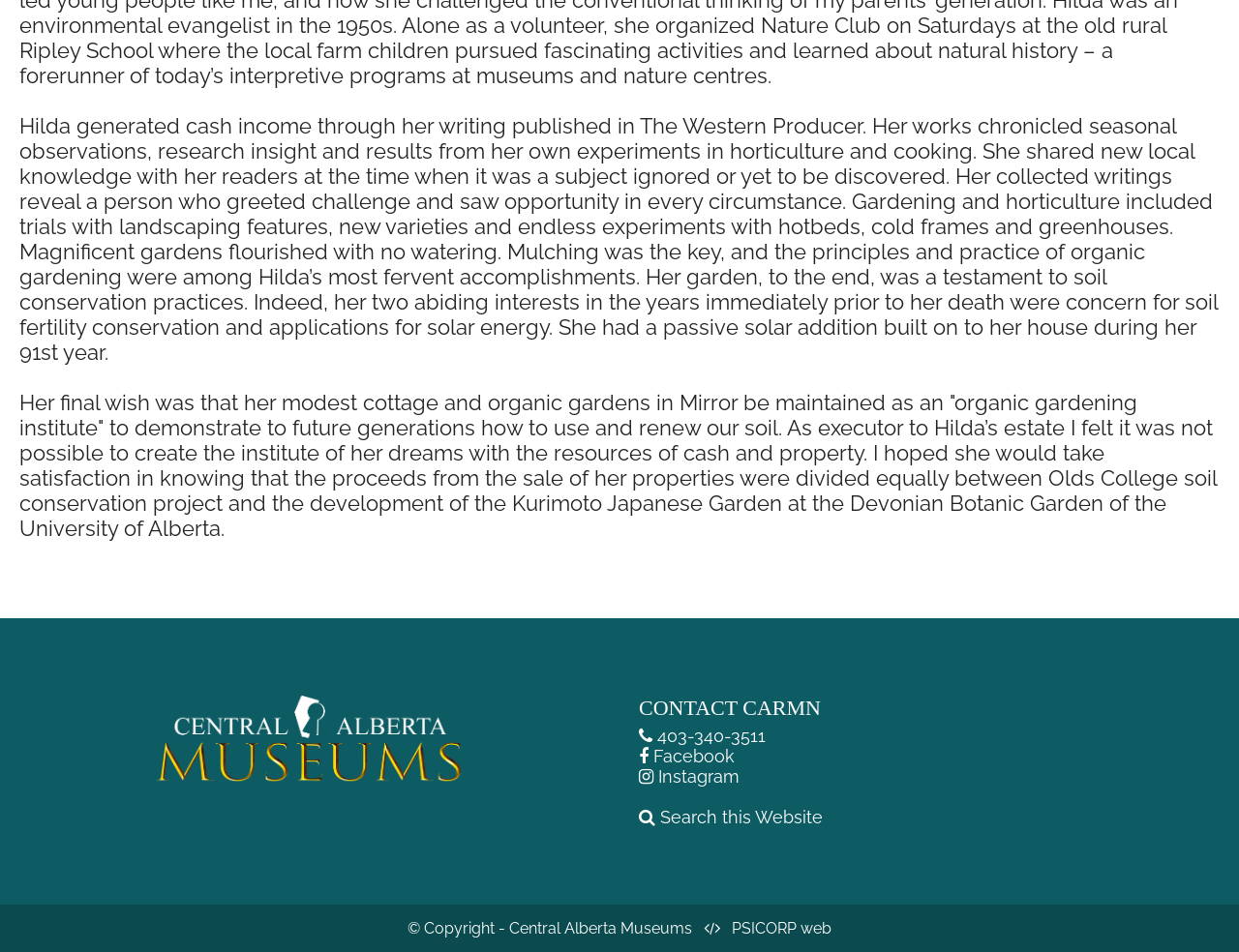What is the name of the garden mentioned in the webpage?
Provide a short answer using one word or a brief phrase based on the image.

Kurimoto Japanese Garden